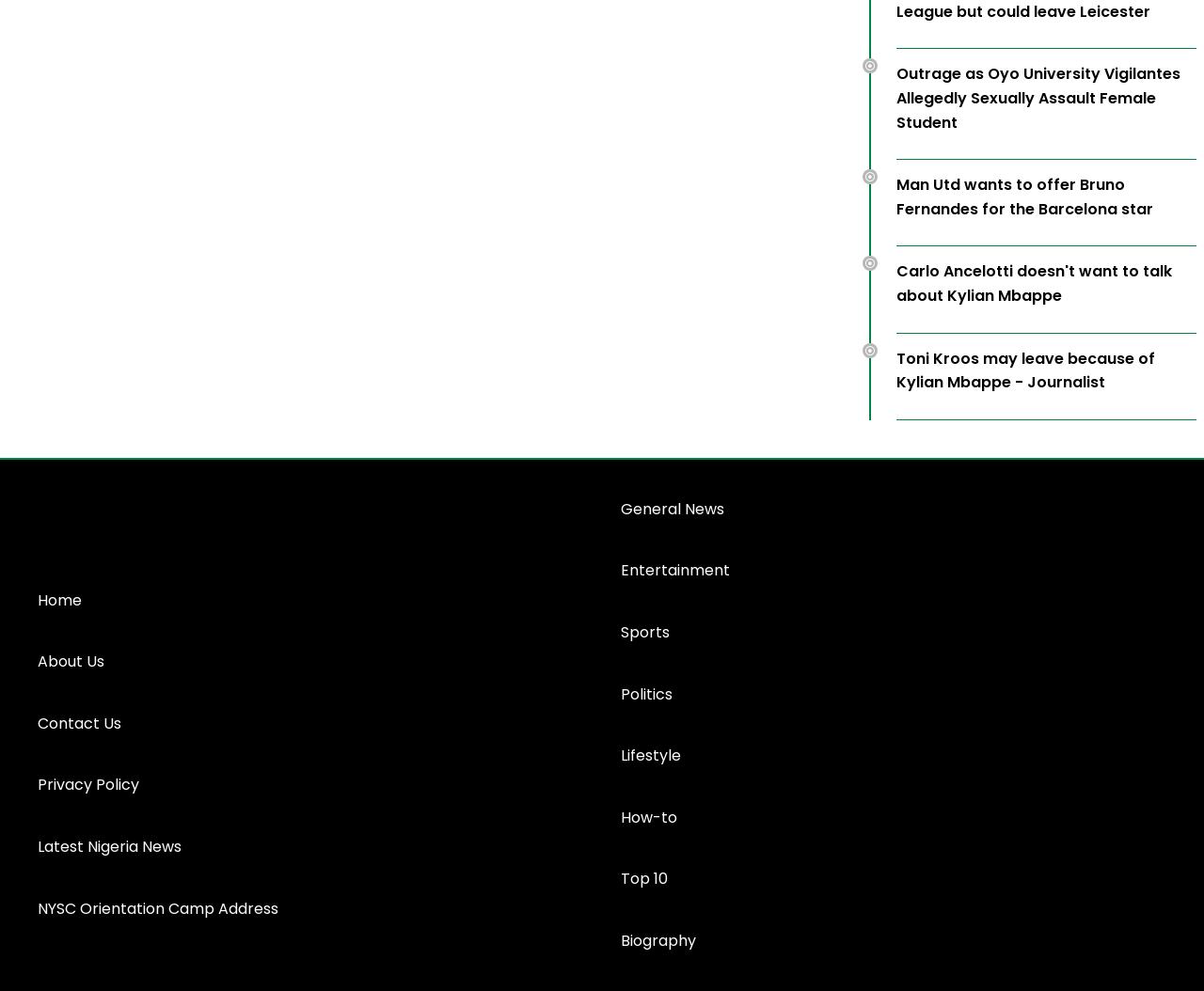Please specify the bounding box coordinates of the clickable region to carry out the following instruction: "Learn about NYSC Orientation Camp Address". The coordinates should be four float numbers between 0 and 1, in the format [left, top, right, bottom].

[0.016, 0.886, 0.247, 0.948]